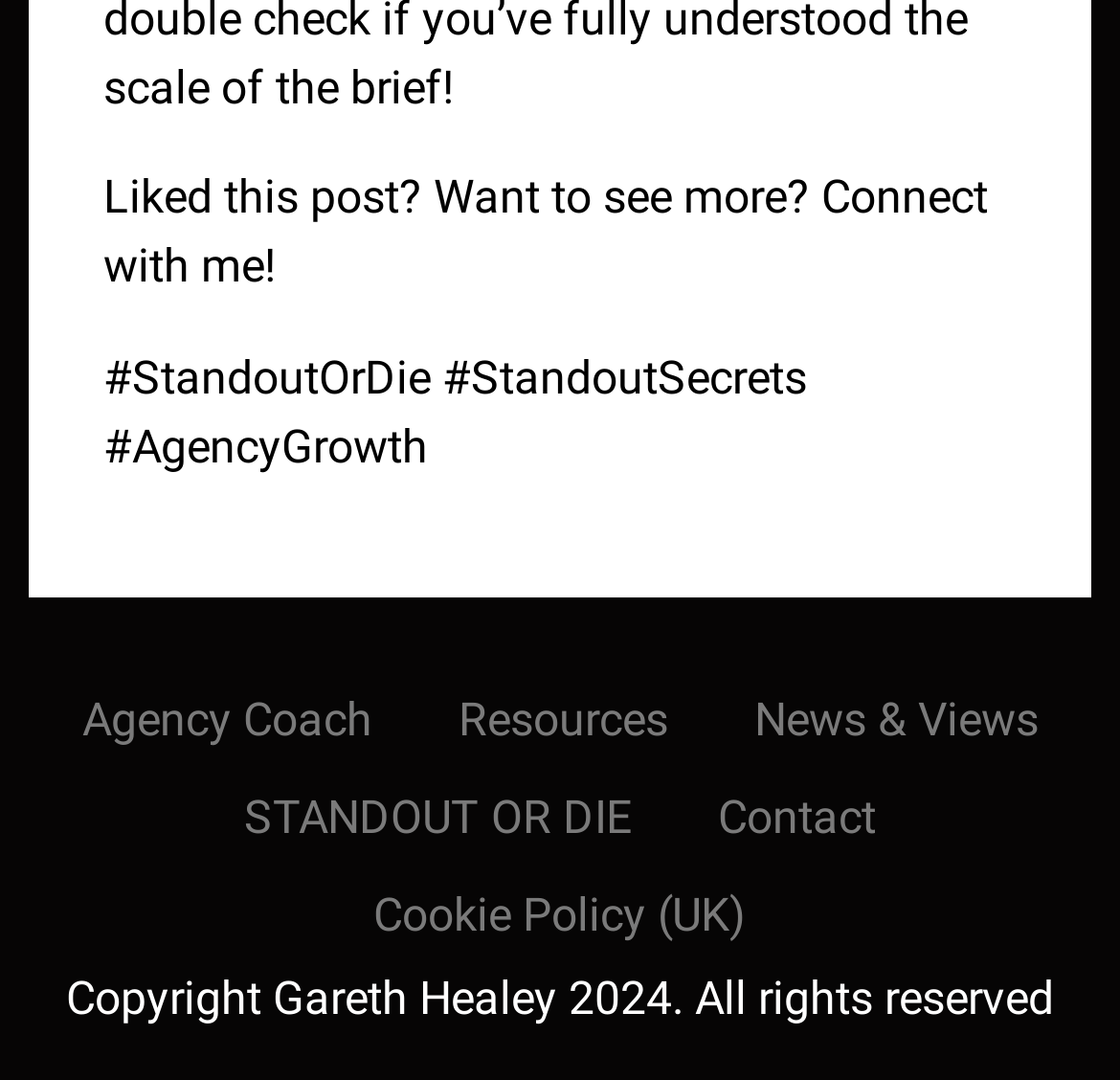Using the information shown in the image, answer the question with as much detail as possible: What is the purpose of the 'Cookie Policy (UK)' link?

The 'Cookie Policy (UK)' link is provided at the bottom of the webpage, which suggests that its purpose is to allow users to view the cookie policy of the website.